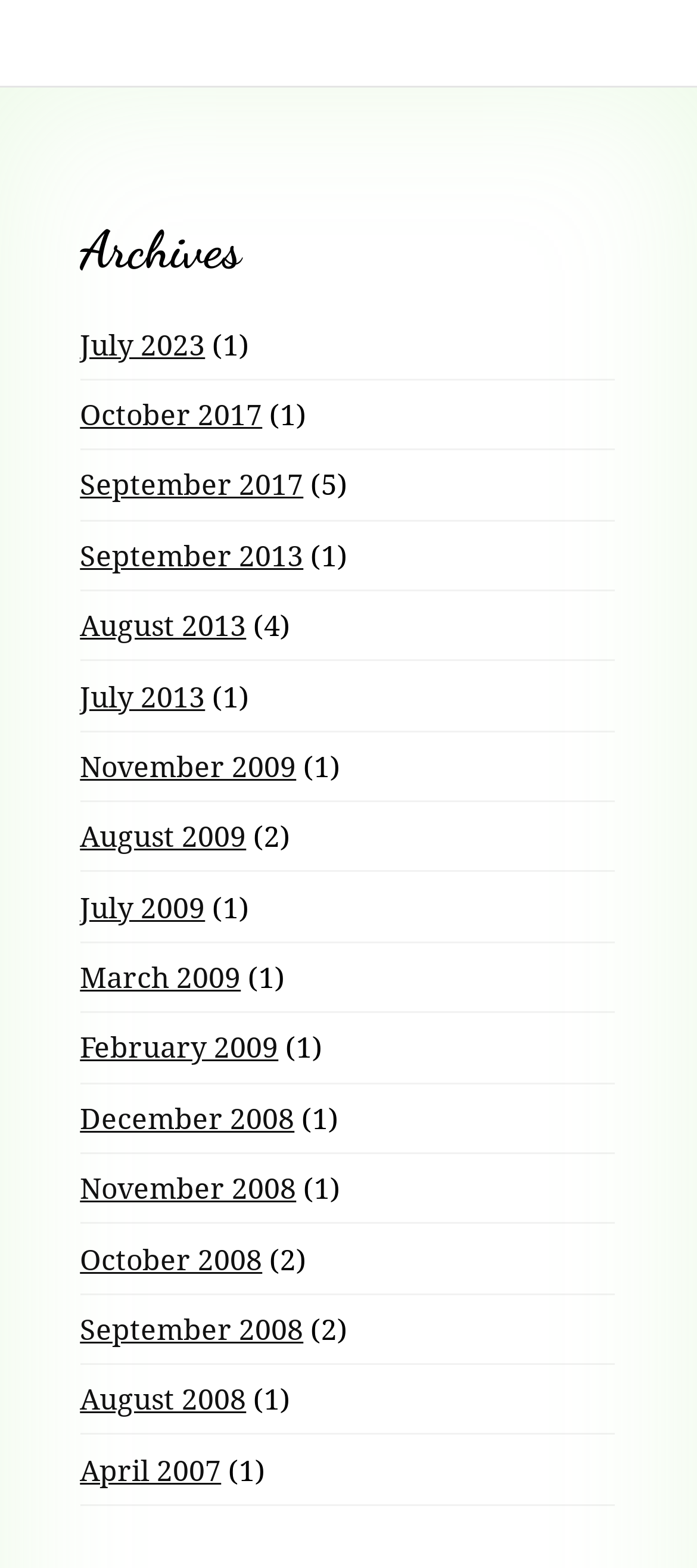Pinpoint the bounding box coordinates of the area that must be clicked to complete this instruction: "view April 2007 archives".

[0.115, 0.925, 0.317, 0.95]